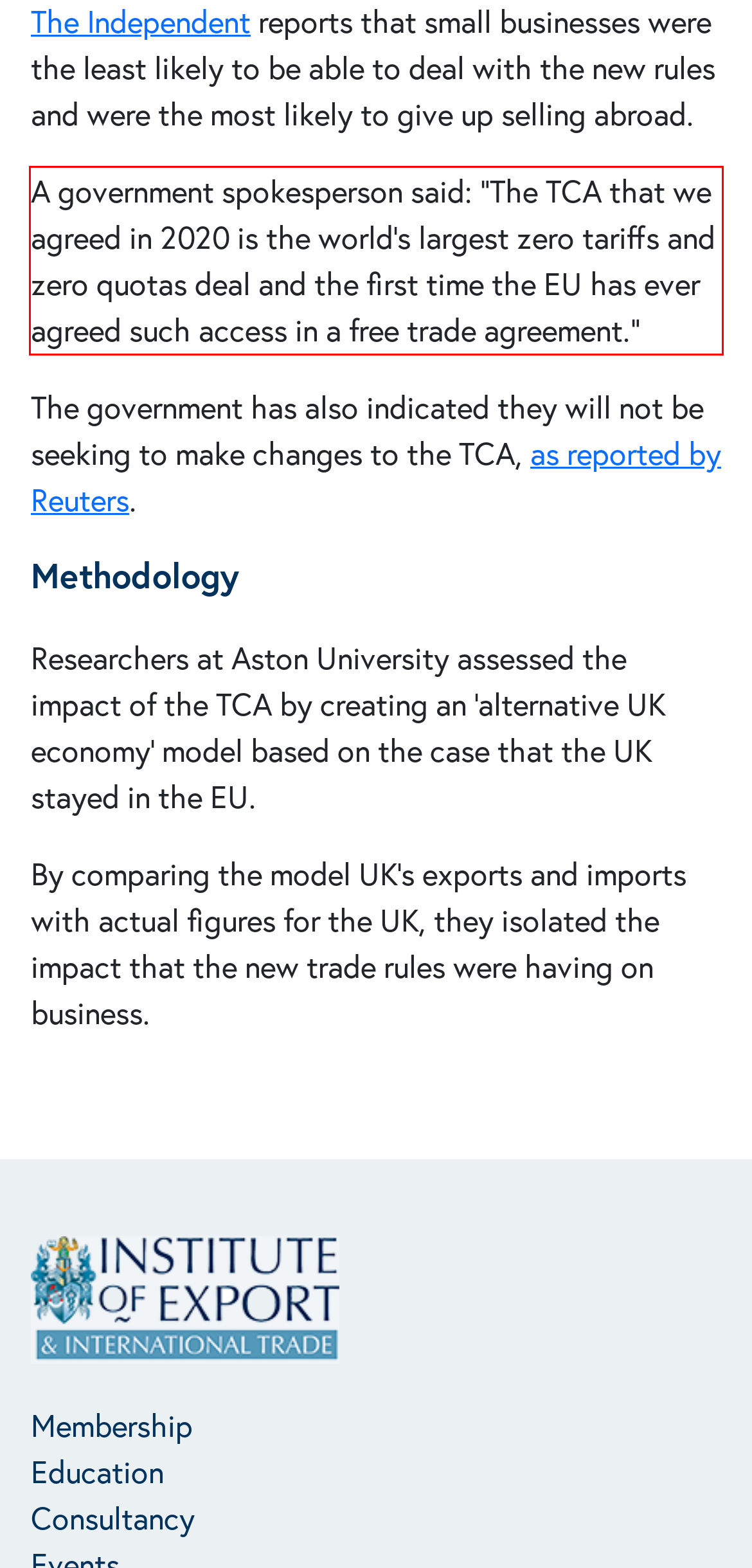Please examine the webpage screenshot and extract the text within the red bounding box using OCR.

A government spokesperson said: “The TCA that we agreed in 2020 is the world’s largest zero tariffs and zero quotas deal and the first time the EU has ever agreed such access in a free trade agreement.”